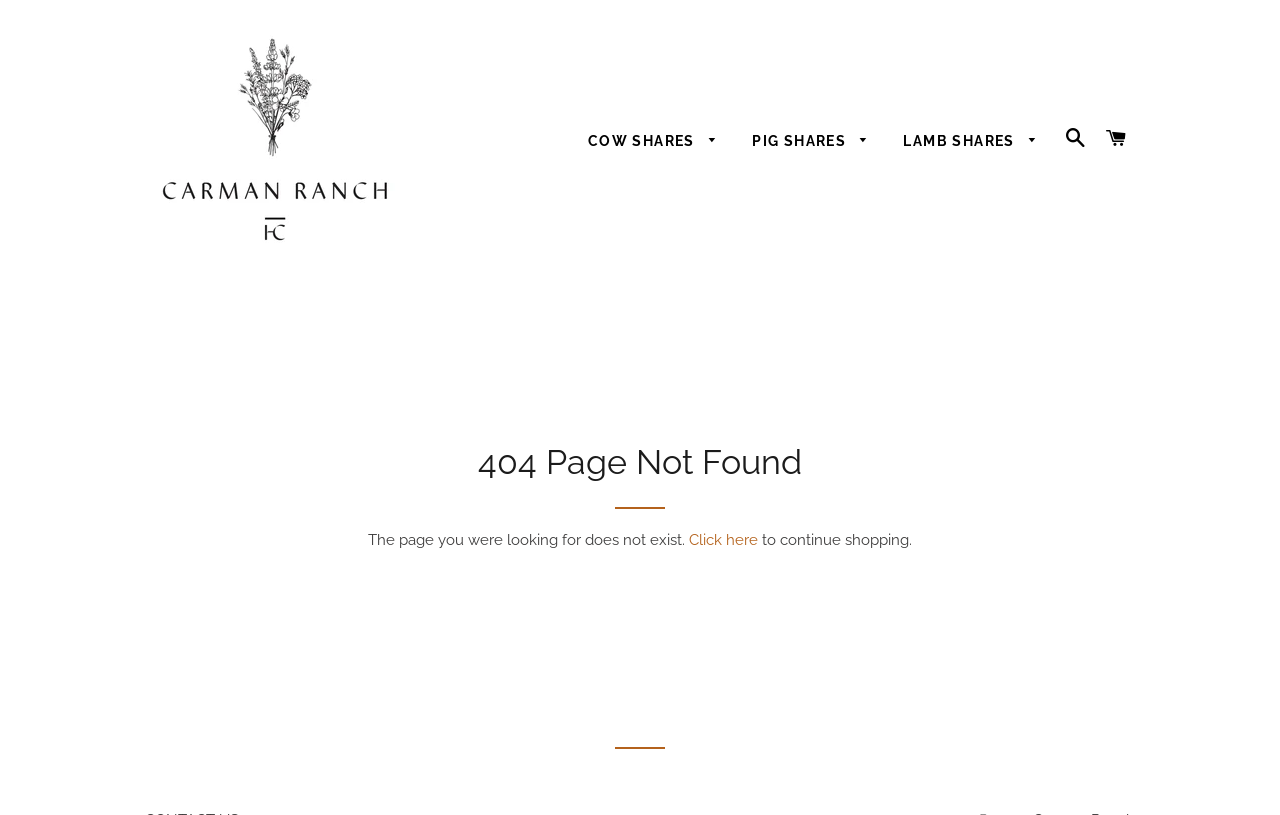What happens when the 'CART' link is clicked?
Look at the image and respond to the question as thoroughly as possible.

When the 'CART' link is clicked, it is likely that a cart drawer or a sidebar will open, displaying the items that the user has added to their cart.